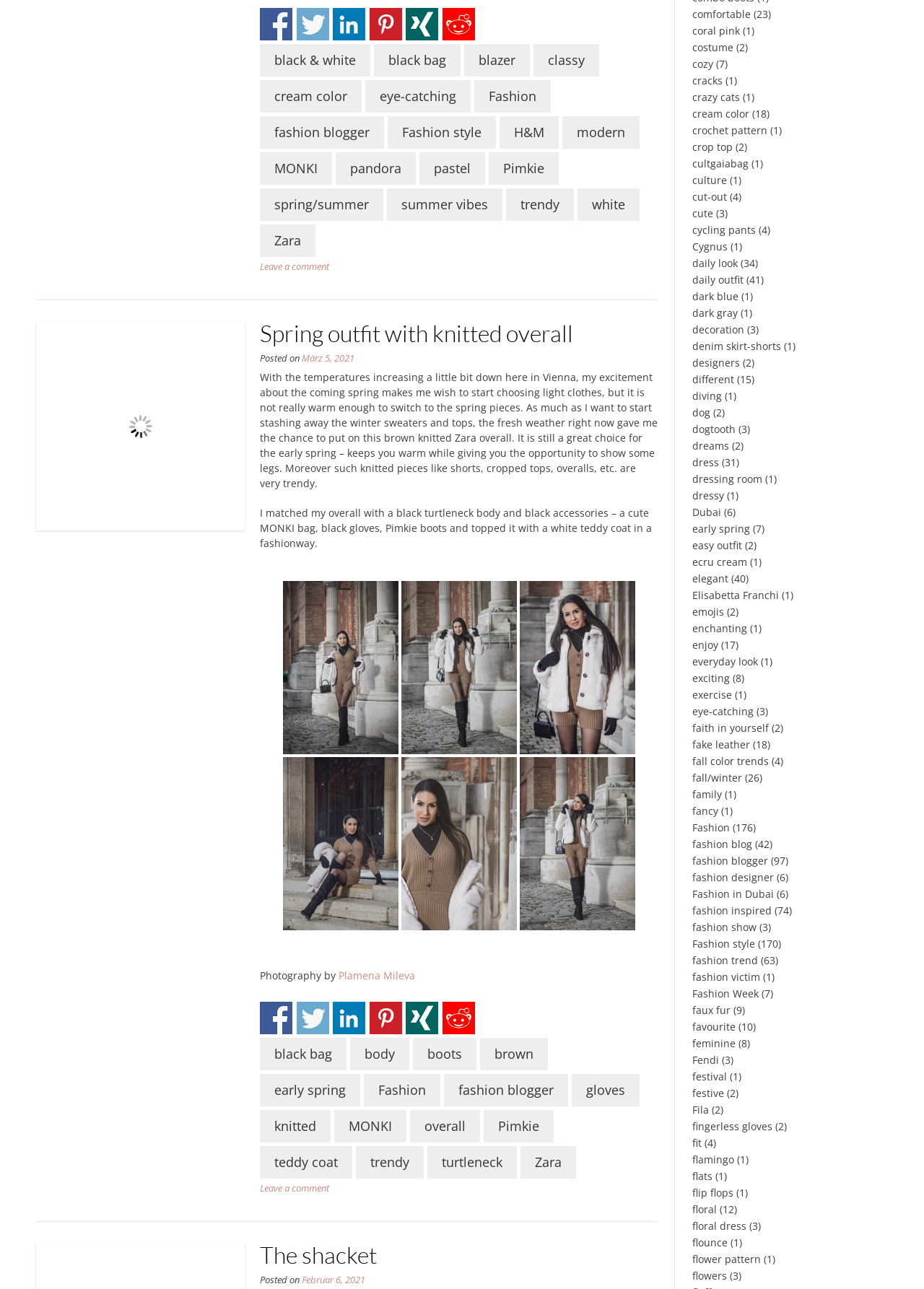What is the photographer's name?
Refer to the screenshot and respond with a concise word or phrase.

Plamena Mileva